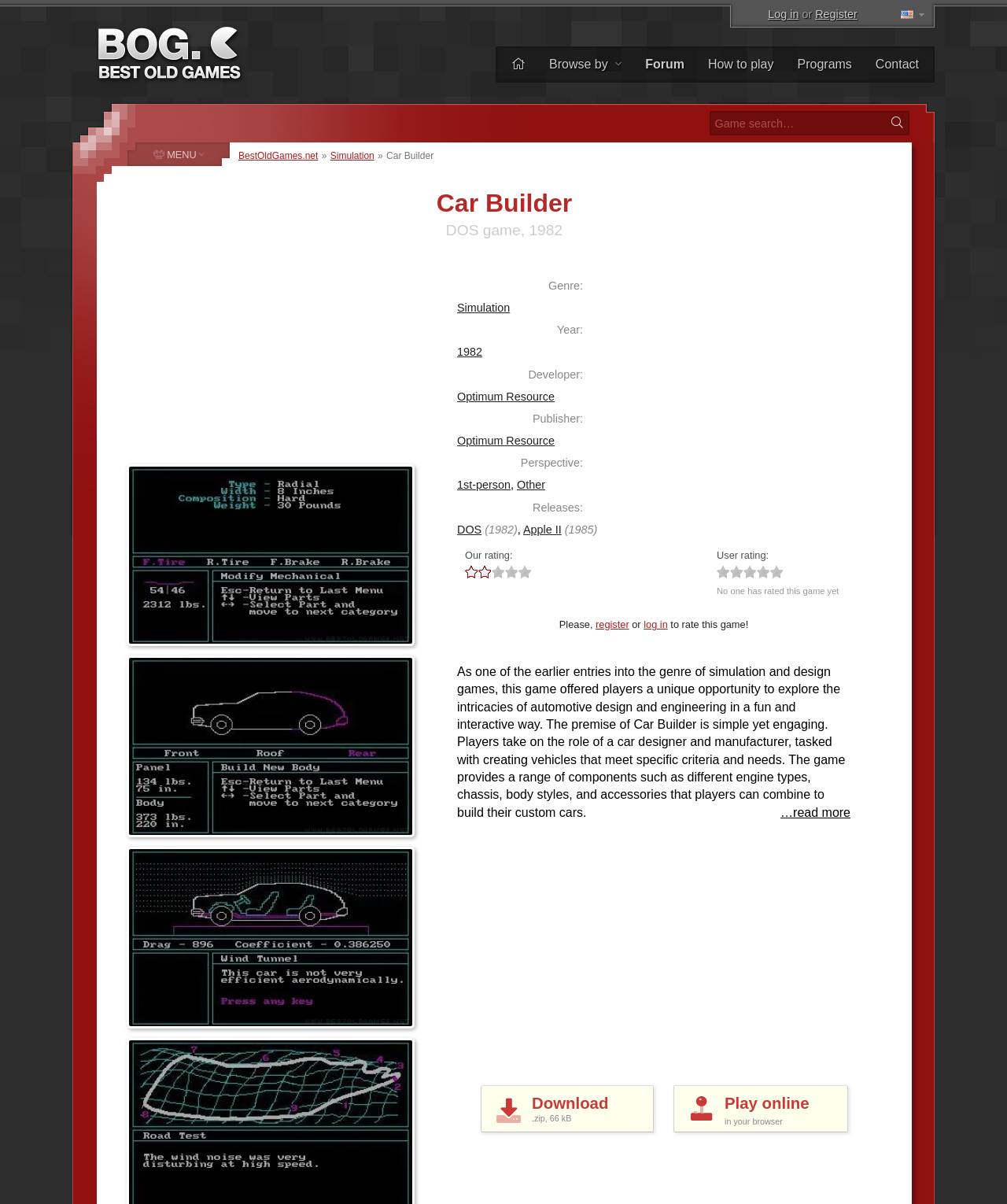Find the bounding box coordinates for the HTML element specified by: "Play onlinein your browser".

[0.669, 0.901, 0.842, 0.941]